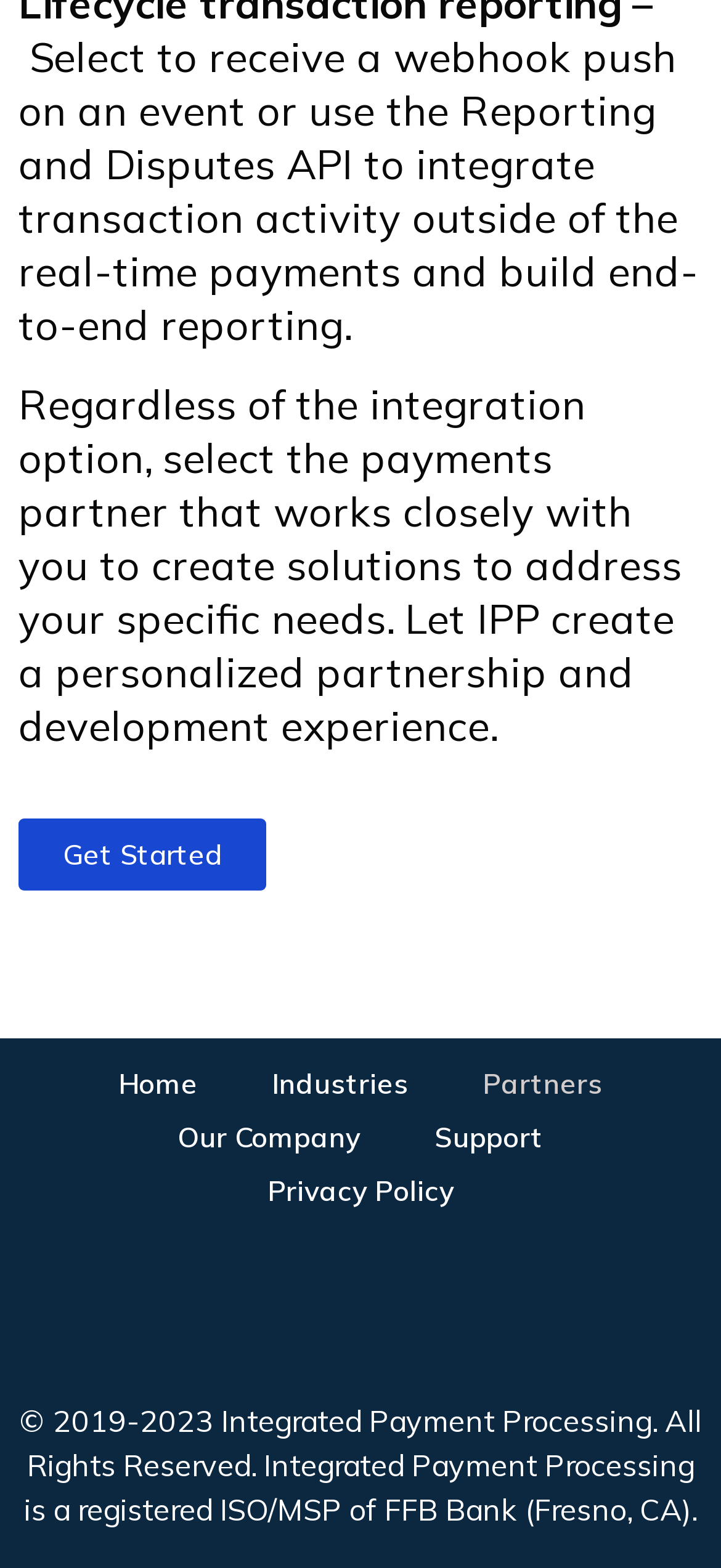Determine the bounding box coordinates of the element that should be clicked to execute the following command: "view IPP Logo".

[0.115, 0.791, 0.885, 0.869]